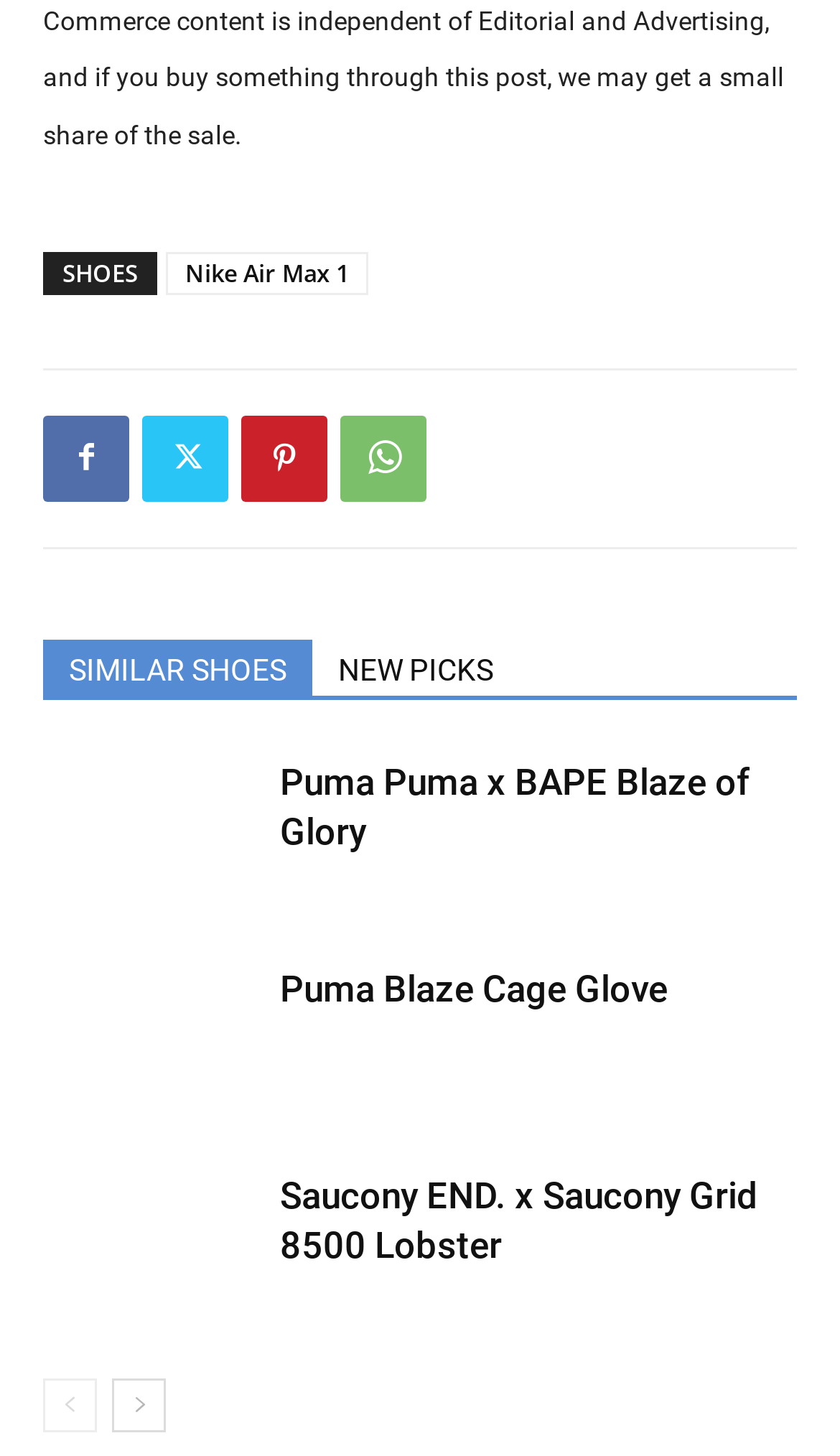Determine the bounding box coordinates for the HTML element mentioned in the following description: "Pinterest". The coordinates should be a list of four floats ranging from 0 to 1, represented as [left, top, right, bottom].

[0.287, 0.285, 0.39, 0.344]